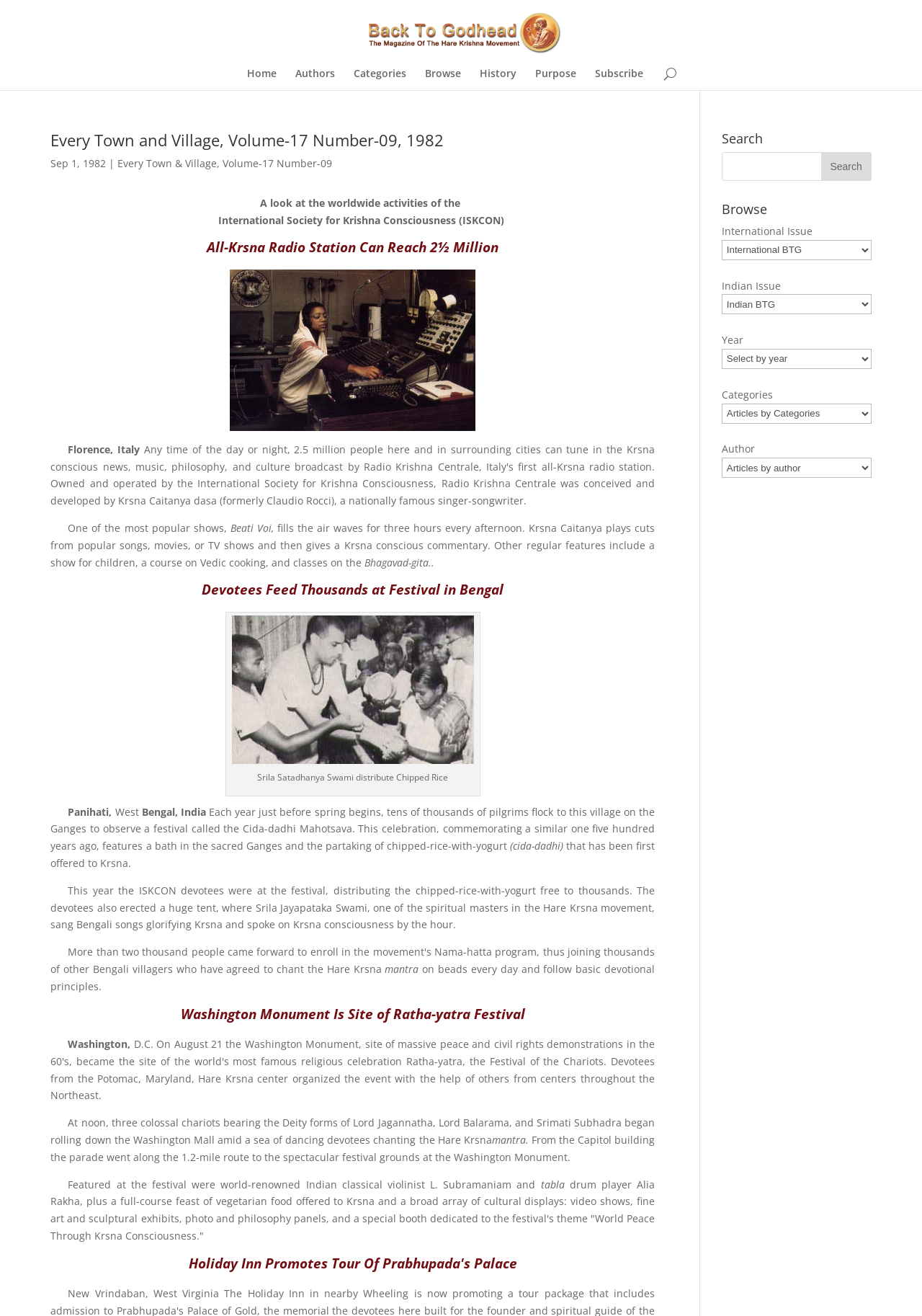Given the content of the image, can you provide a detailed answer to the question?
What is the name of the radio station mentioned in the article?

The name of the radio station can be found in the article, where it says 'All-Krsna Radio Station Can Reach 2½ Million'.